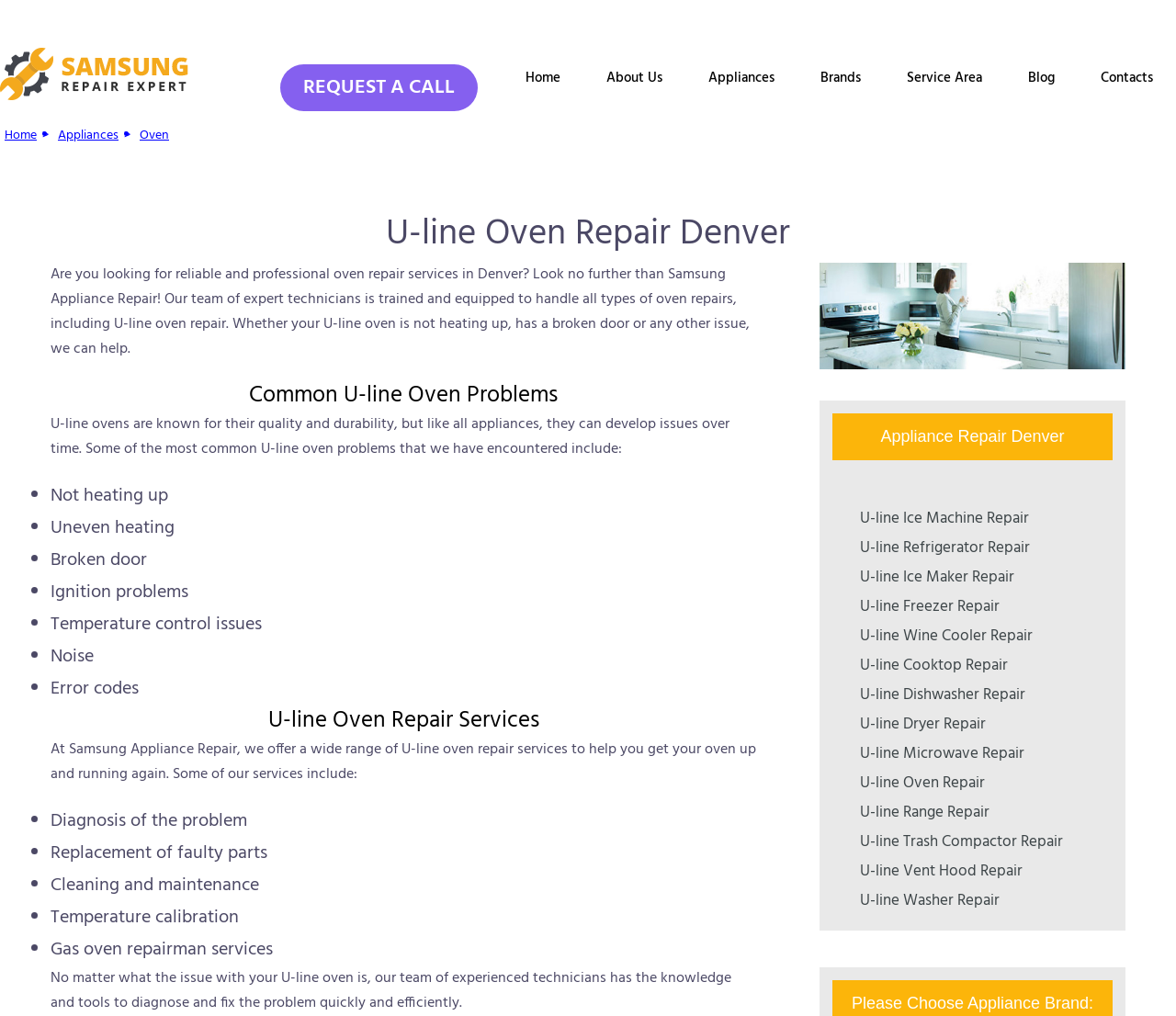Determine the main headline from the webpage and extract its text.

U-line Oven Repair Denver